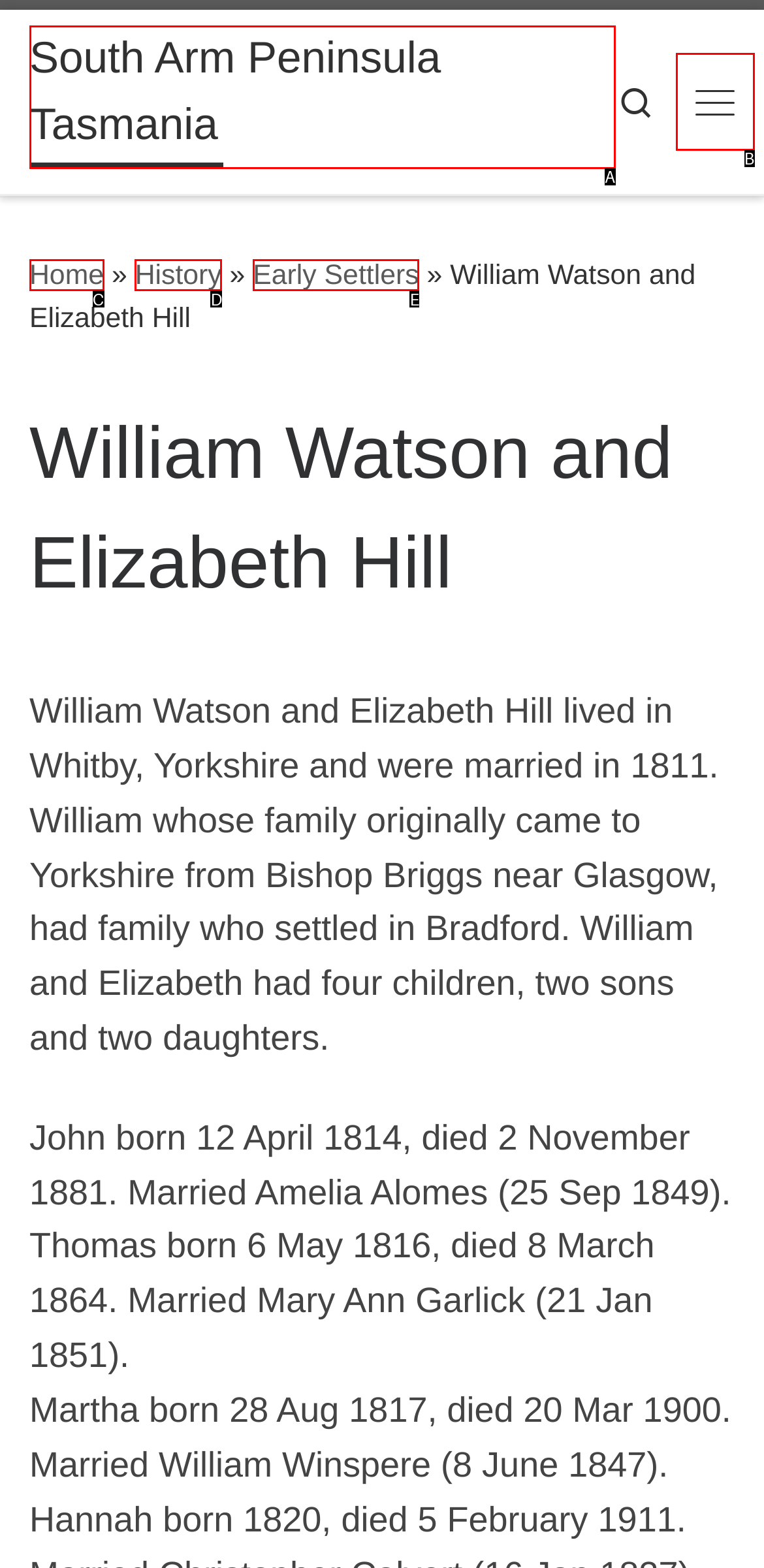Given the description: South Arm Peninsula Tasmania, select the HTML element that best matches it. Reply with the letter of your chosen option.

A